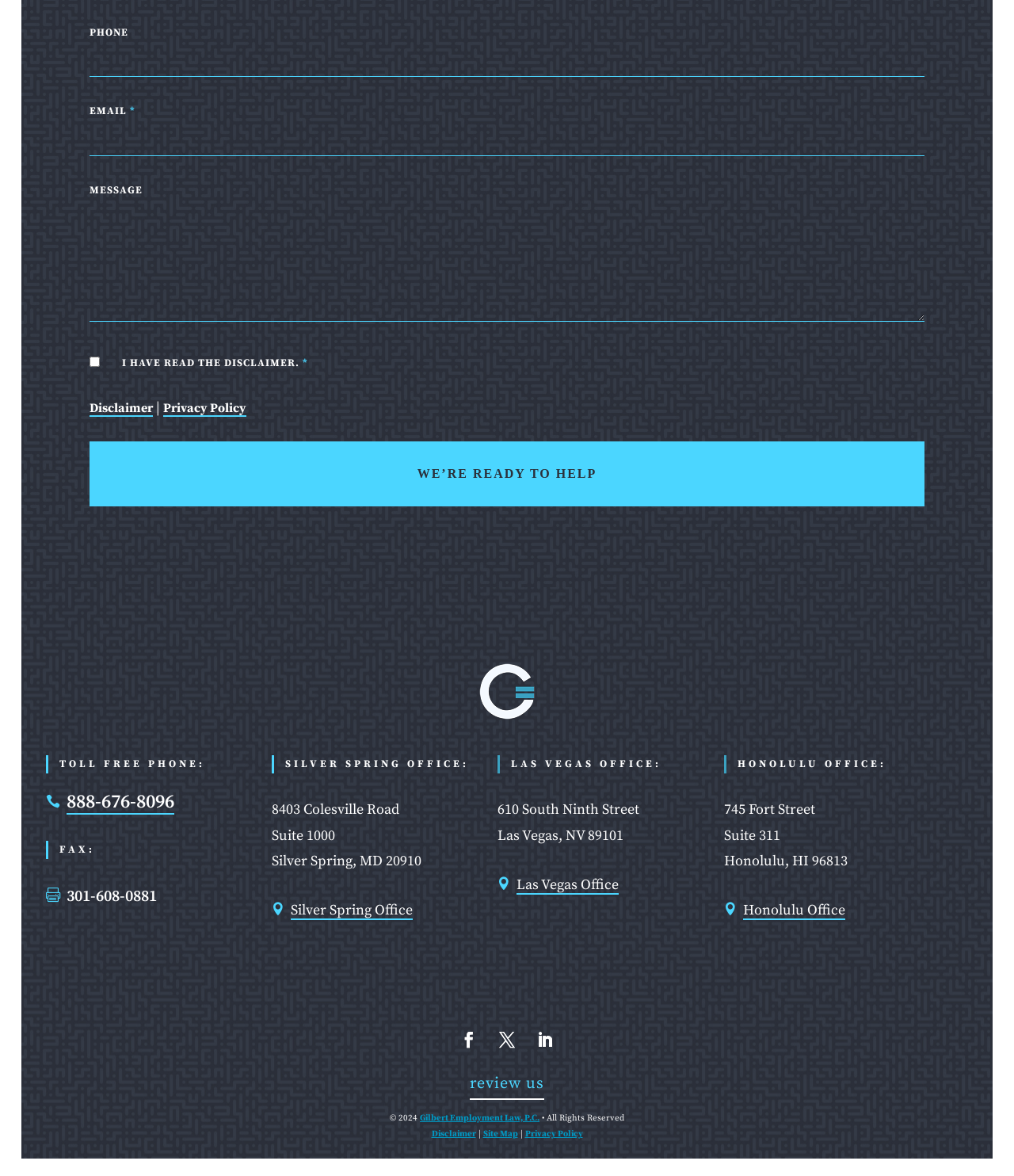Identify the coordinates of the bounding box for the element that must be clicked to accomplish the instruction: "Enter phone number".

[0.088, 0.049, 0.912, 0.065]